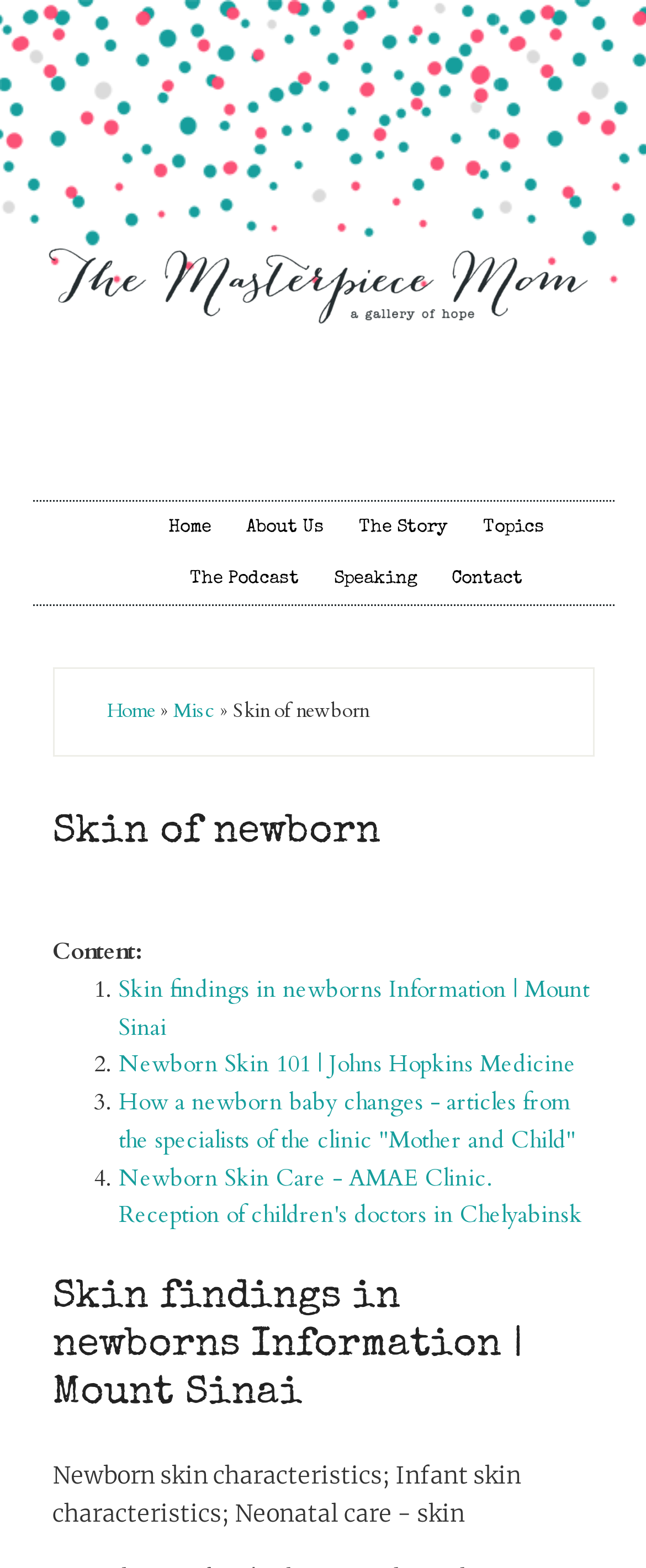Please find the bounding box coordinates of the element that you should click to achieve the following instruction: "click Home". The coordinates should be presented as four float numbers between 0 and 1: [left, top, right, bottom].

[0.24, 0.32, 0.347, 0.353]